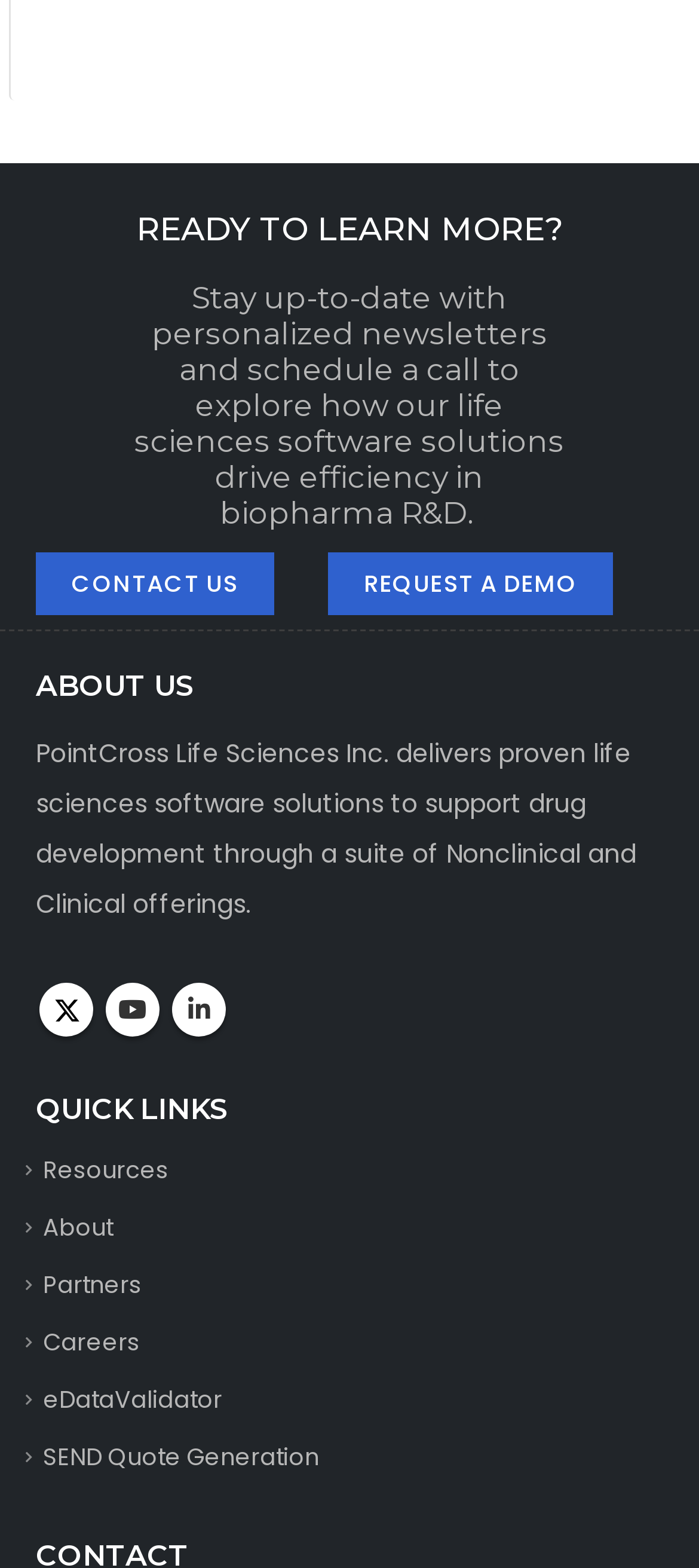Highlight the bounding box coordinates of the region I should click on to meet the following instruction: "View Resources".

[0.062, 0.736, 0.241, 0.758]